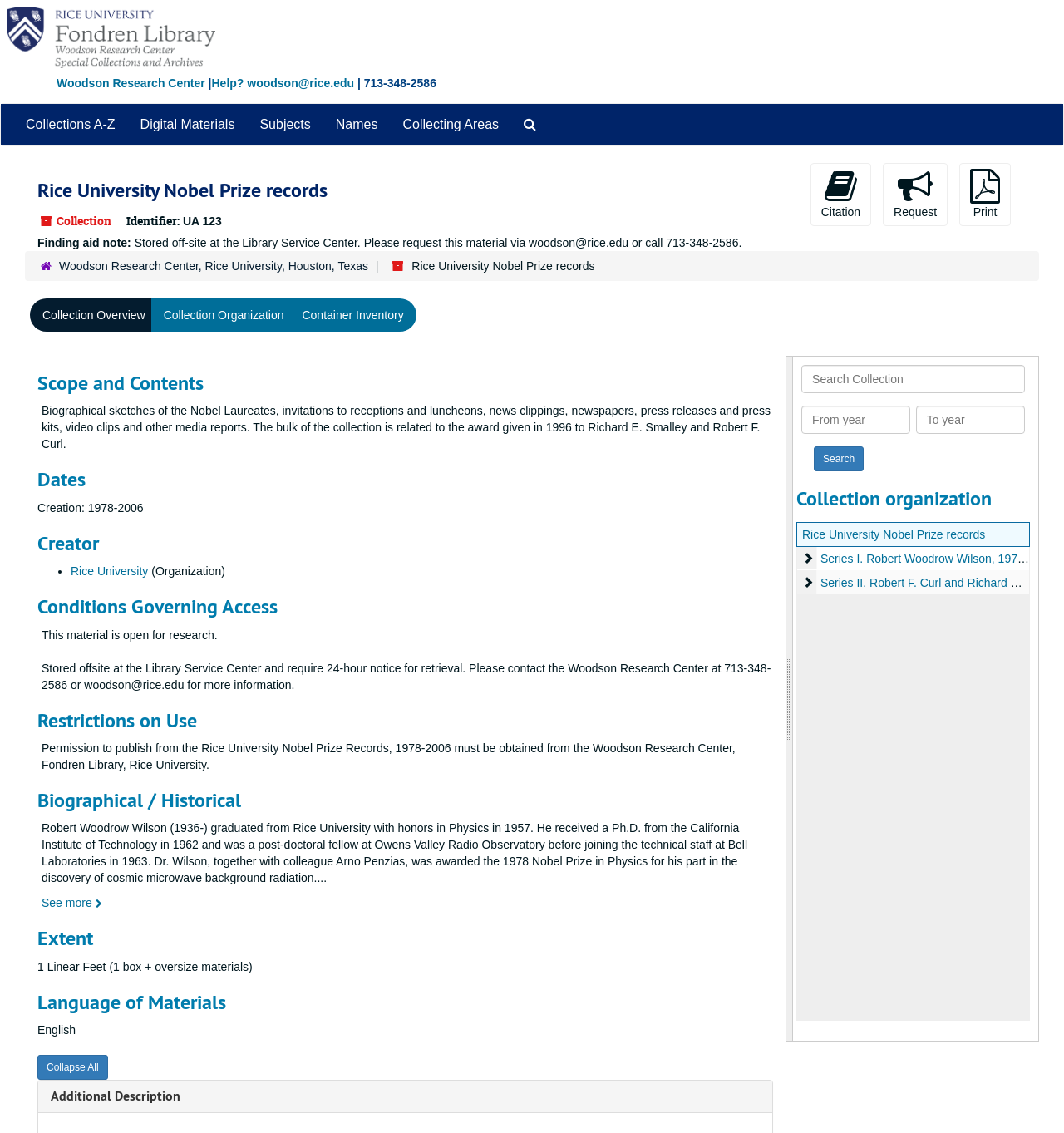Extract the bounding box coordinates for the UI element described as: "parent_node: Search Collection name="commit" value="Search"".

[0.765, 0.394, 0.812, 0.416]